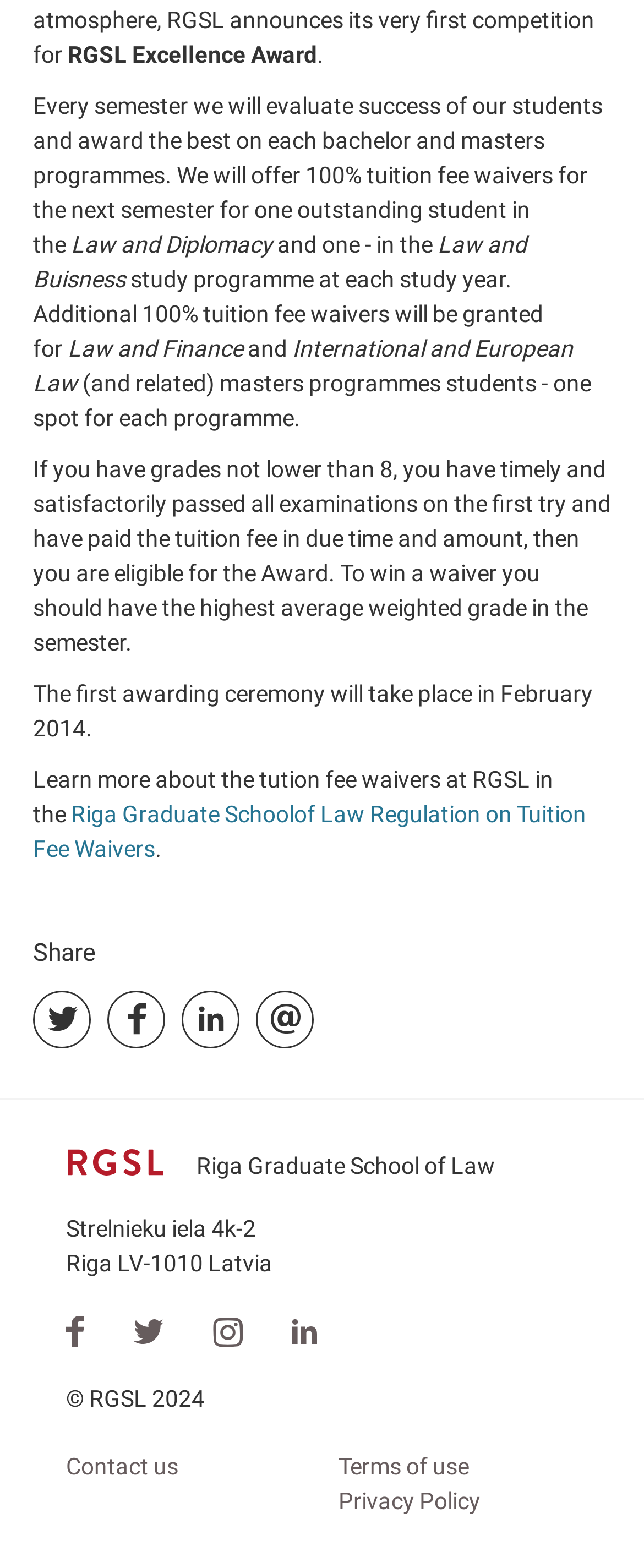Locate the bounding box coordinates for the element described below: "Terms of use". The coordinates must be four float values between 0 and 1, formatted as [left, top, right, bottom].

[0.526, 0.926, 0.728, 0.943]